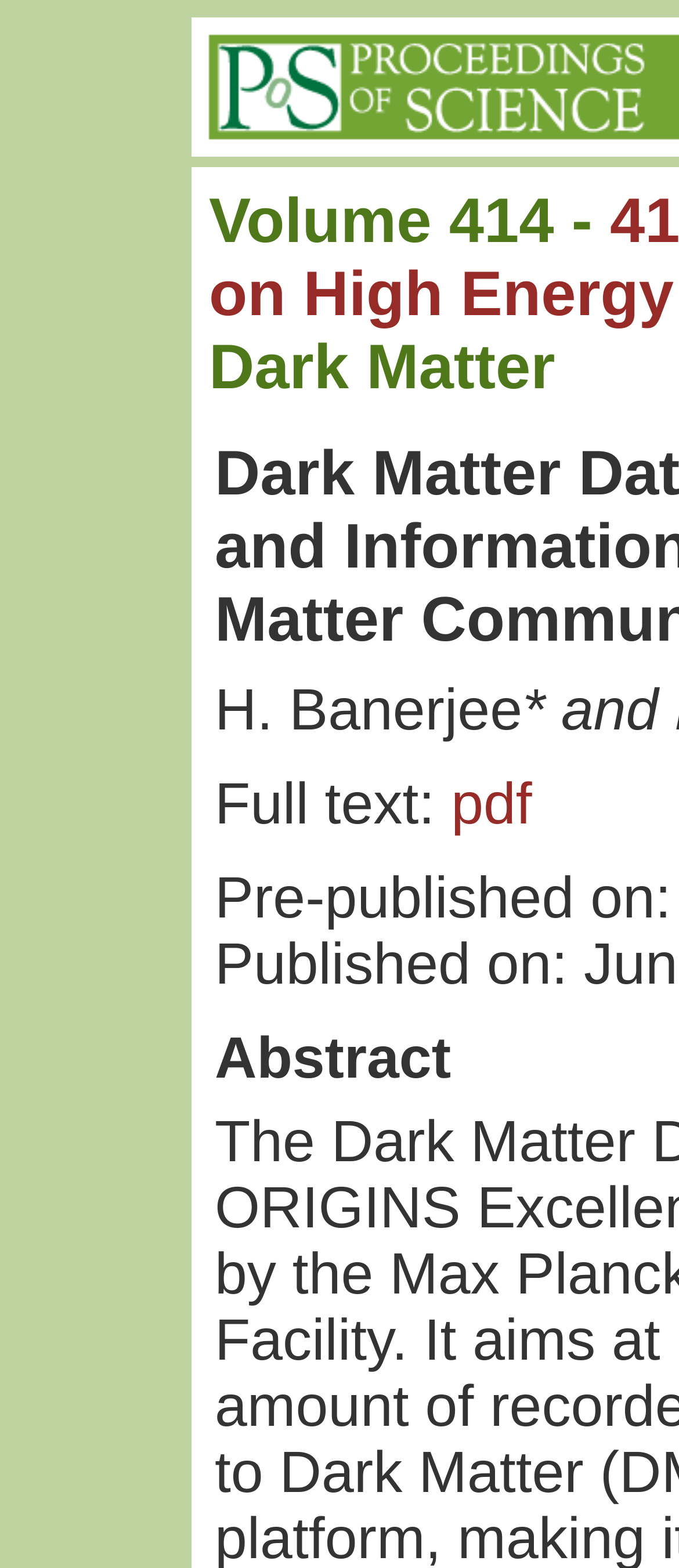Who is the corresponding author? Refer to the image and provide a one-word or short phrase answer.

H. Banerjee